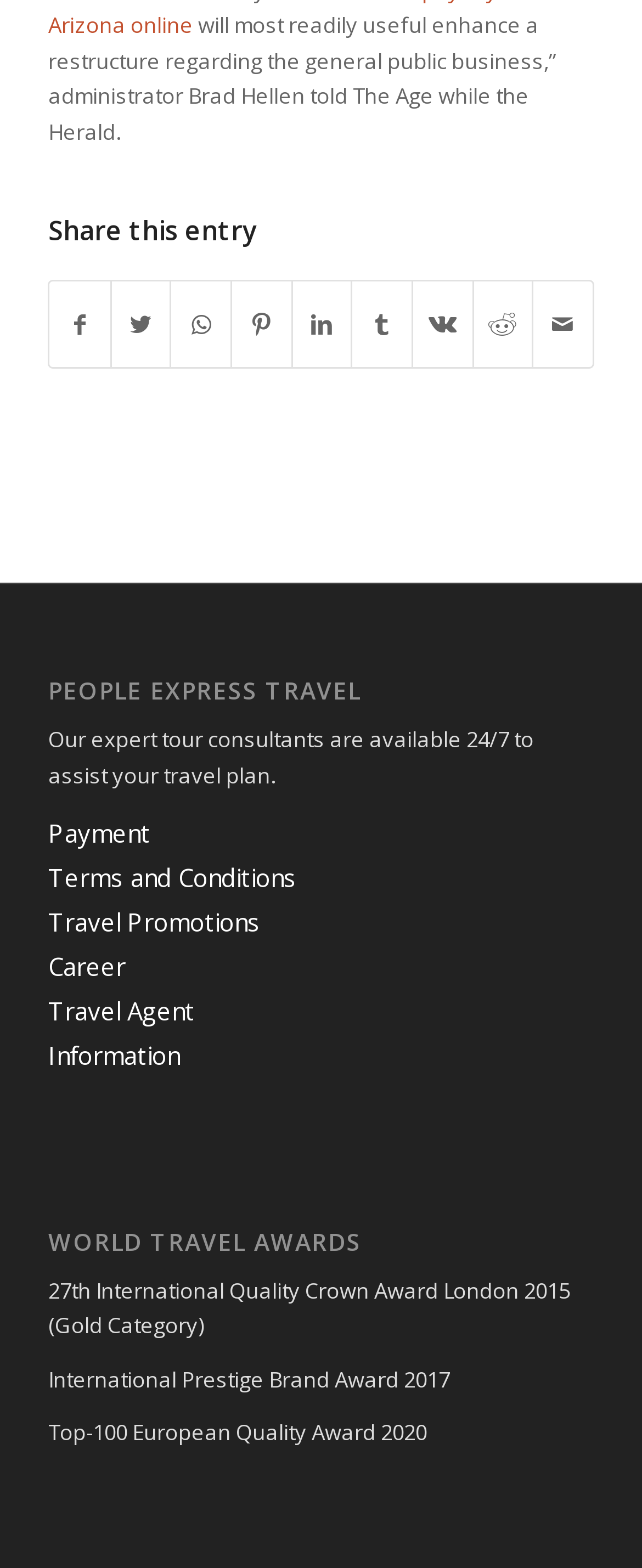Please provide the bounding box coordinates in the format (top-left x, top-left y, bottom-right x, bottom-right y). Remember, all values are floating point numbers between 0 and 1. What is the bounding box coordinate of the region described as: Information

[0.075, 0.662, 0.28, 0.683]